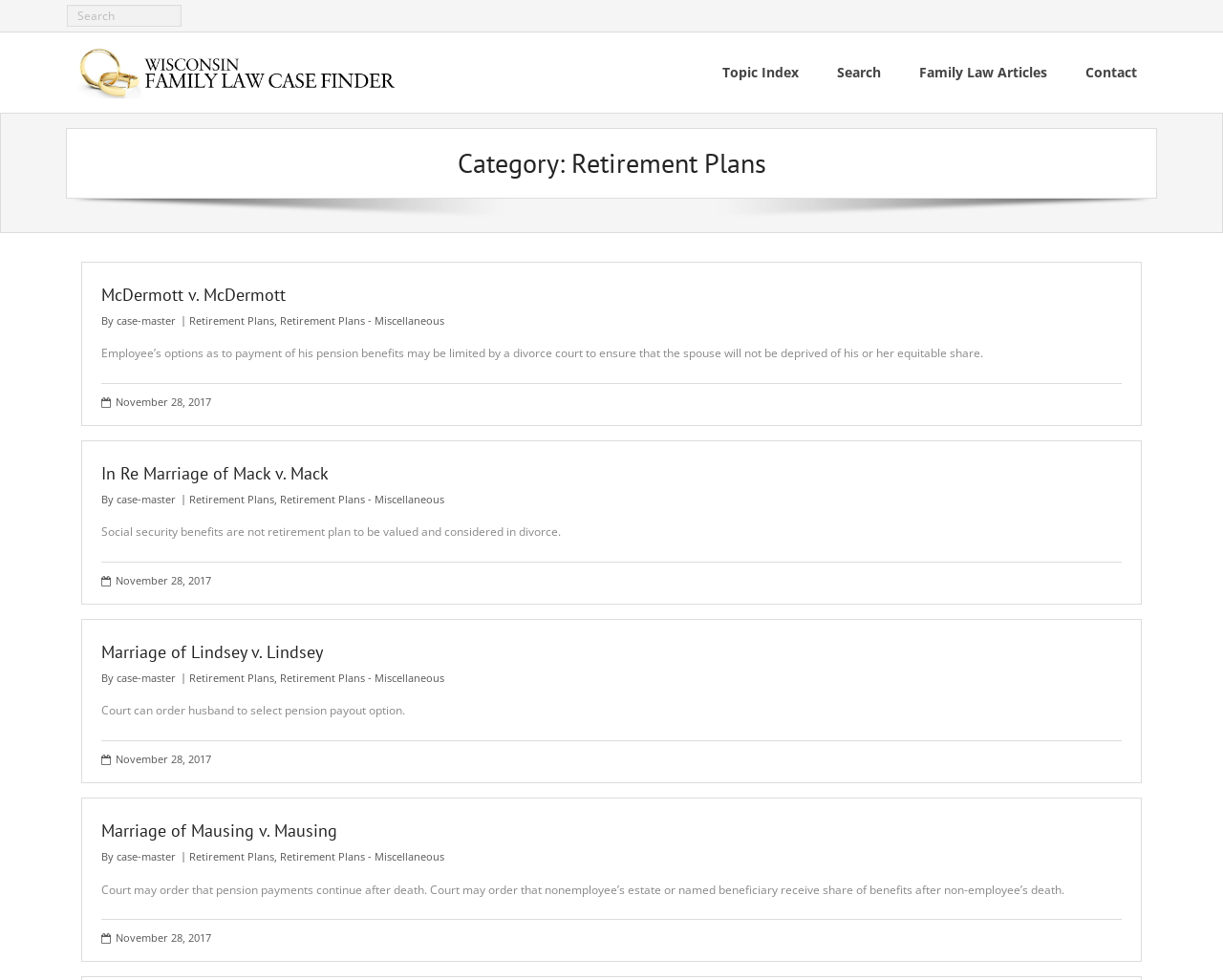Specify the bounding box coordinates for the region that must be clicked to perform the given instruction: "Search for a case".

[0.055, 0.005, 0.148, 0.027]